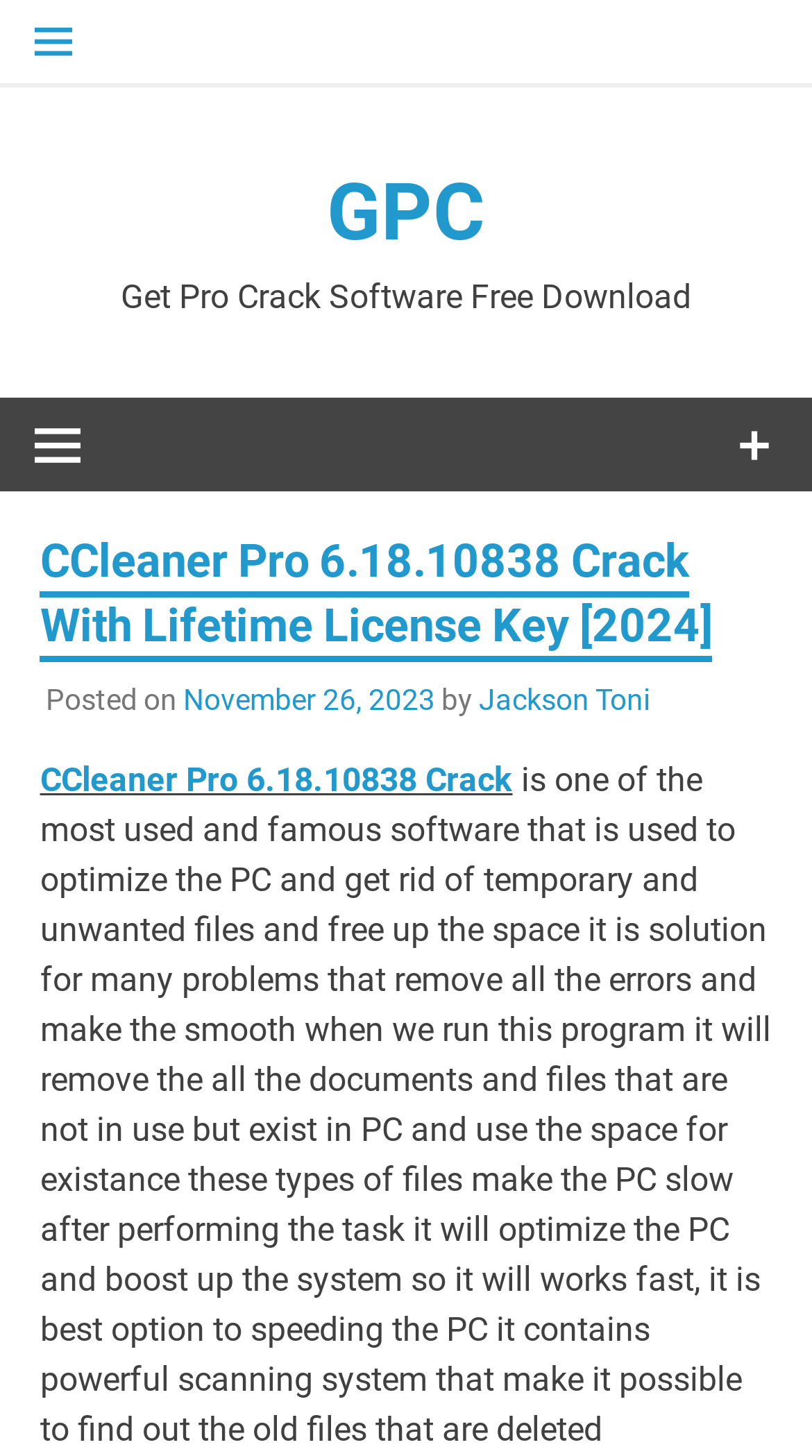Generate a comprehensive caption for the webpage you are viewing.

The webpage appears to be a software download page, specifically for CCleaner Pro 6.18.10838 Crack. At the top-left corner, there are two buttons with icons, one with a '\uf419' symbol and the other with a '\uf510' symbol. 

To the right of the top-left button, there is a link labeled "GPC". Below this link, there is a static text element that reads "Get Pro Crack Software Free Download". 

Further down, there is a header section that spans almost the entire width of the page. Within this section, there is a heading that reads "CCleaner Pro 6.18.10838 Crack With Lifetime License Key [2024]". Below the heading, there is a line of text that includes the posting date, "November 26, 2023", and the author's name, "Jackson Toni". 

Below the posting information, there is a link labeled "CCleaner Pro 6.18.10838 Crack", which is likely a download link for the software. Overall, the page has a simple layout with a focus on providing information and a download link for the CCleaner Pro software.